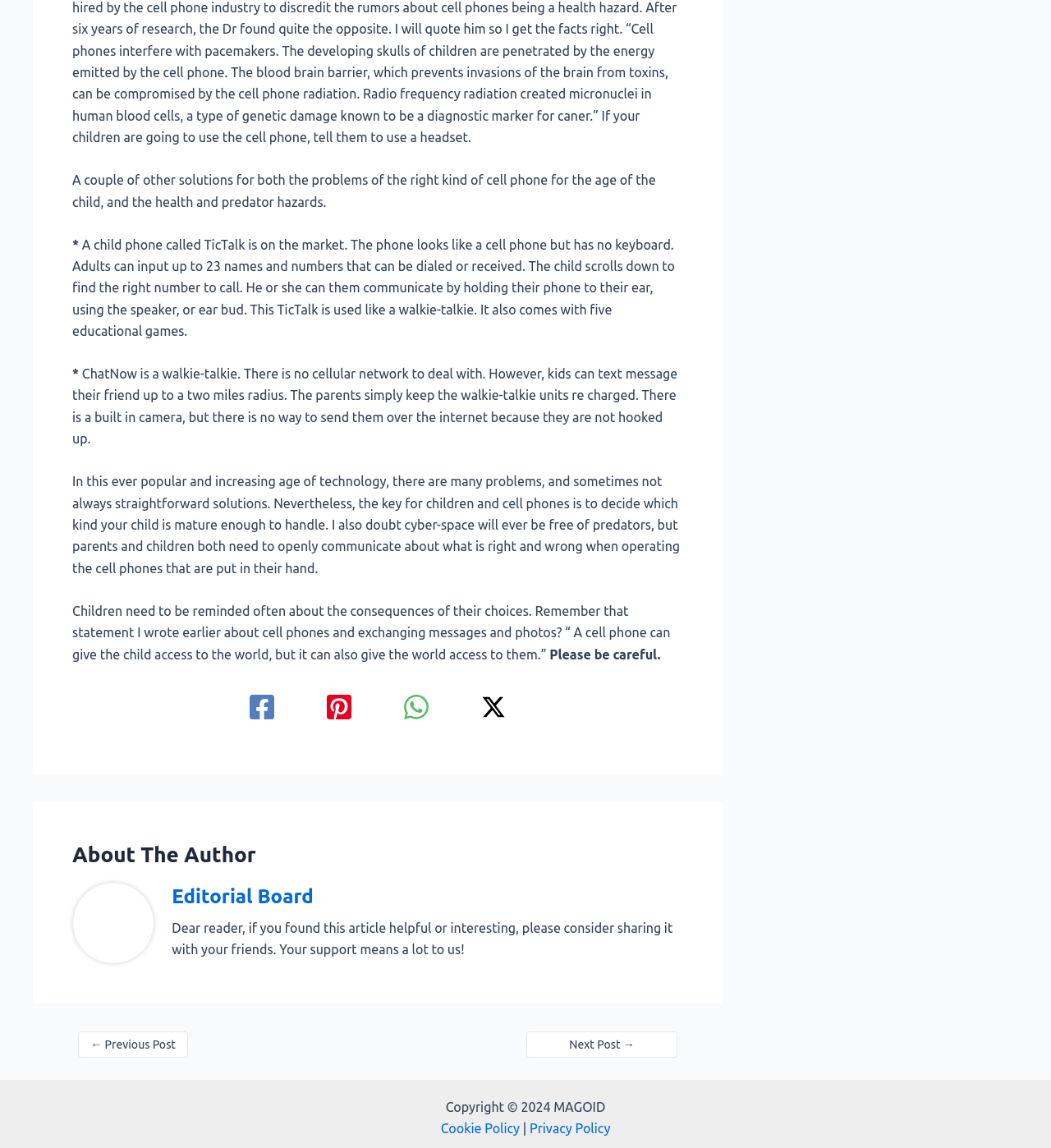What is the year of copyright mentioned?
Based on the screenshot, provide a one-word or short-phrase response.

2024